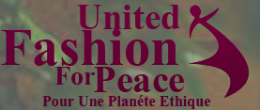Please answer the following question using a single word or phrase: 
What does the phrase 'Pour Une Planète Ethique' translate to?

For an Ethical Planet